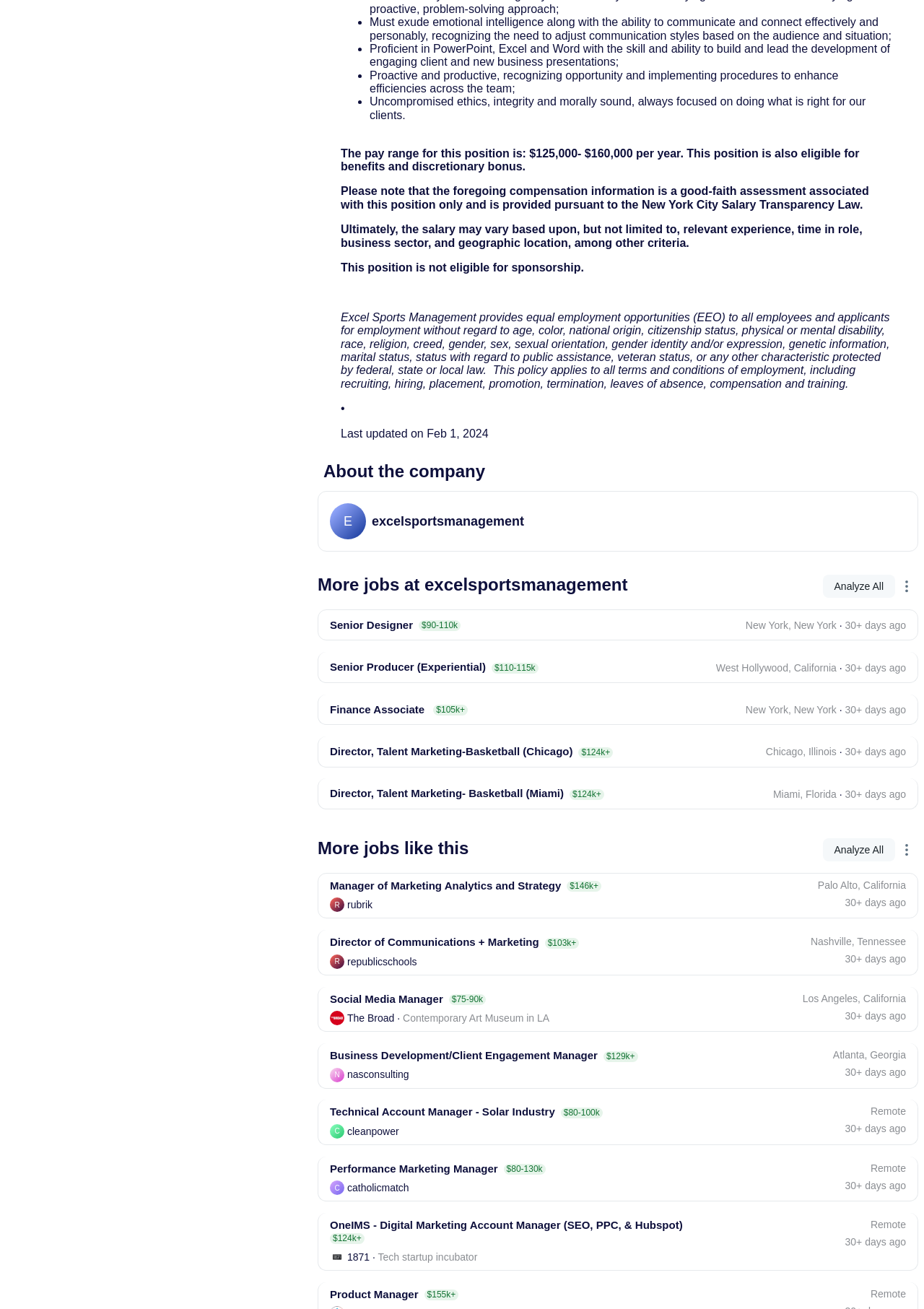Please identify the bounding box coordinates of the area that needs to be clicked to follow this instruction: "Click on Affiliate".

[0.027, 0.177, 0.078, 0.204]